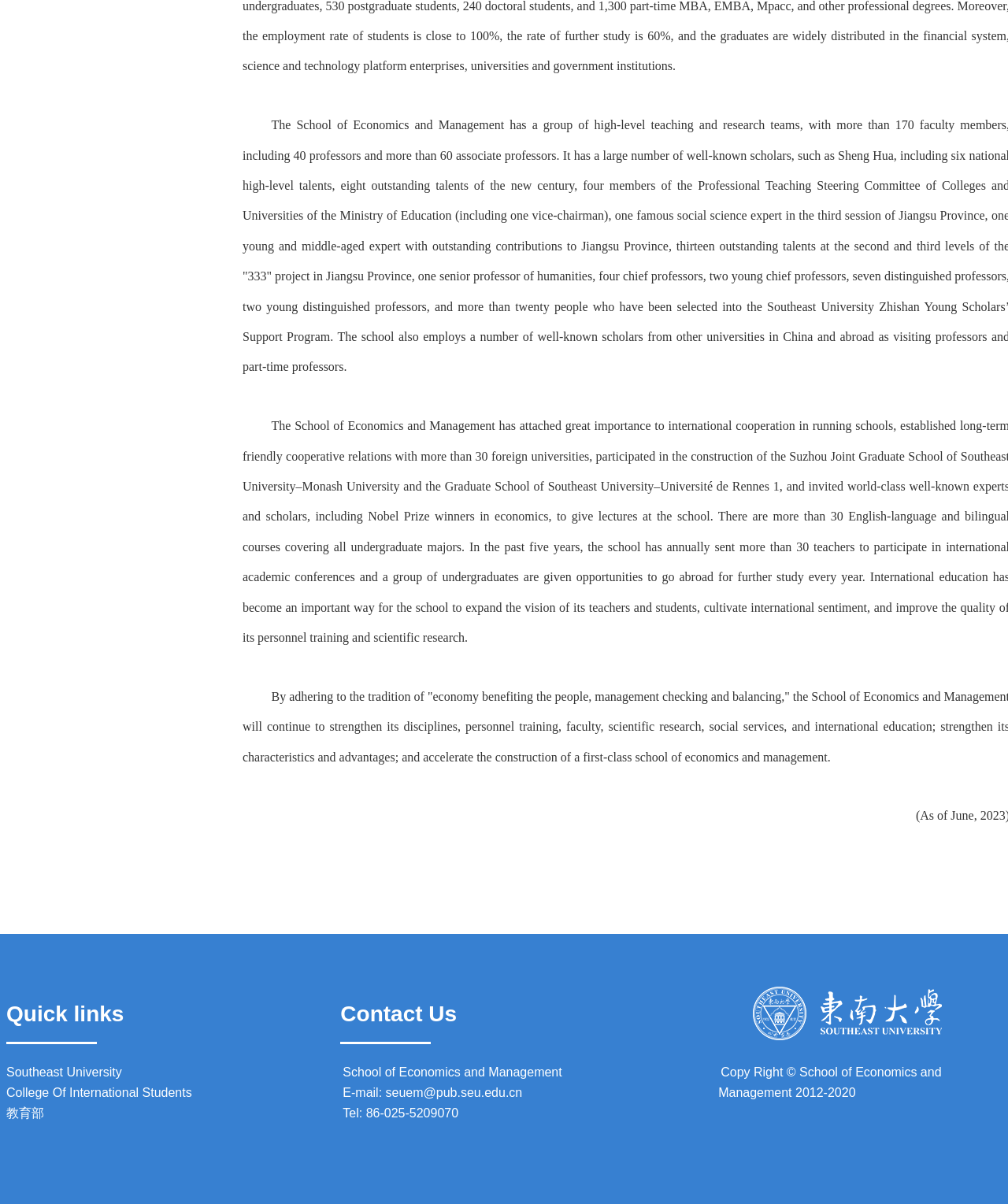Given the element description Southeast University, predict the bounding box coordinates for the UI element in the webpage screenshot. The format should be (top-left x, top-left y, bottom-right x, bottom-right y), and the values should be between 0 and 1.

[0.006, 0.885, 0.121, 0.896]